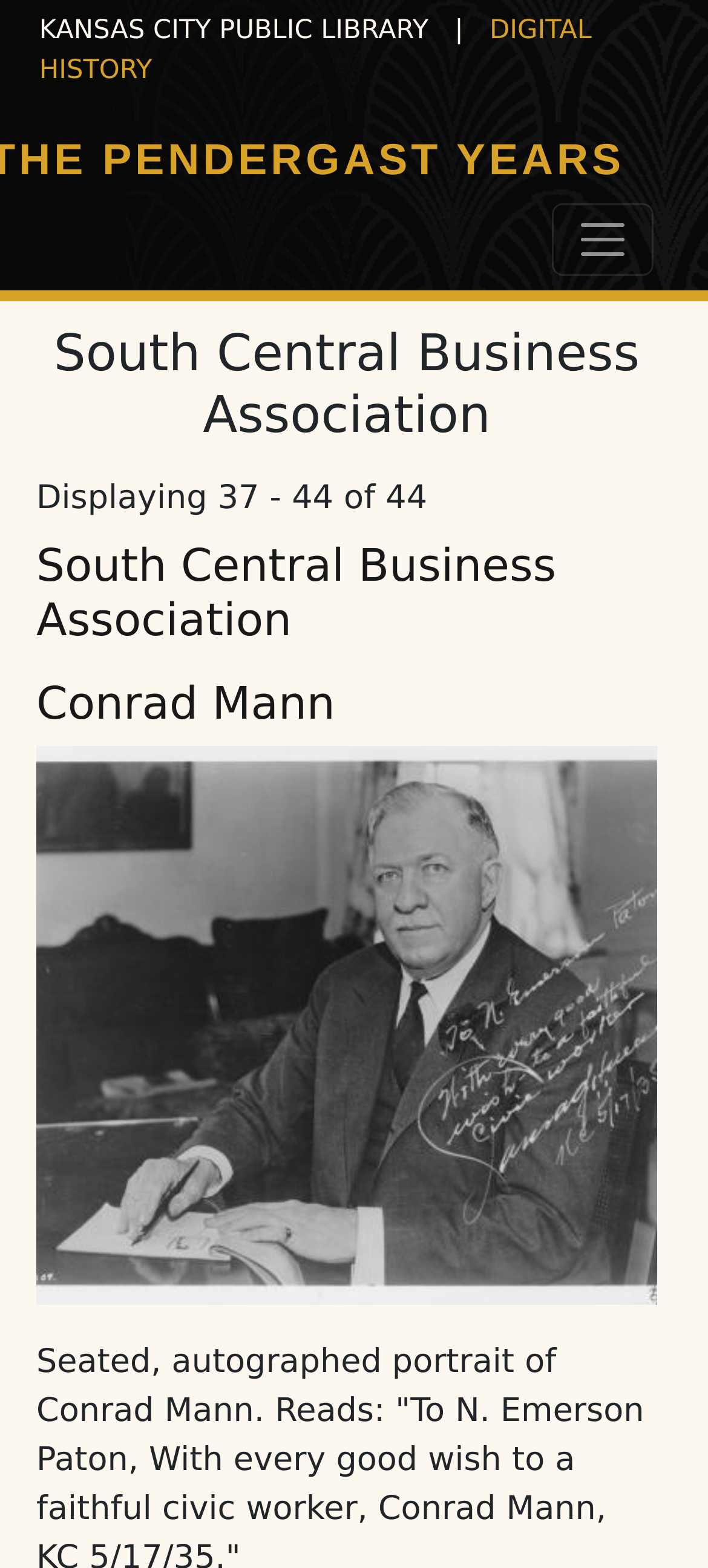Write an elaborate caption that captures the essence of the webpage.

The webpage is about the South Central Business Association, specifically focusing on the Pendergast Years. At the top-left corner, there is a header displaying "KANSAS CITY PUBLIC LIBRARY" followed by a link to "DIGITAL HISTORY" on the same line. 

On the top-right corner, there is a button to toggle navigation. Below the header, there is a main section with a heading "South Central Business Association" at the top. 

In this section, there is a text indicating that it is displaying 37-44 out of 44 items. Below this text, there are three sections with headings, each containing a link to a specific topic. The first section is about the South Central Business Association, the second is about Conrad Mann, and the third is also about Conrad Mann. 

The second section about Conrad Mann has an image related to the topic, which takes up a significant portion of the page, spanning from the middle to the bottom.